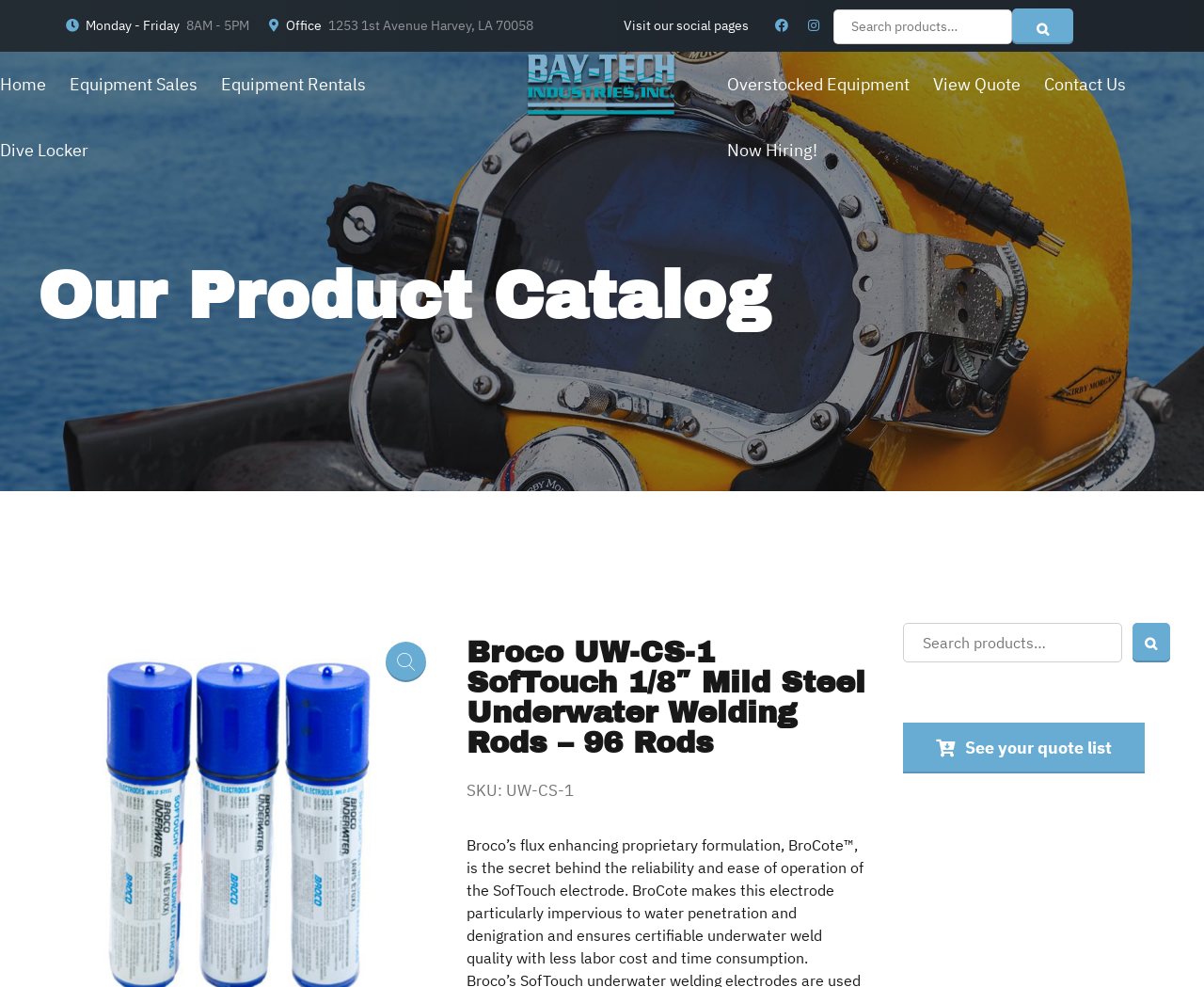From the webpage screenshot, predict the bounding box of the UI element that matches this description: "4 Like".

None